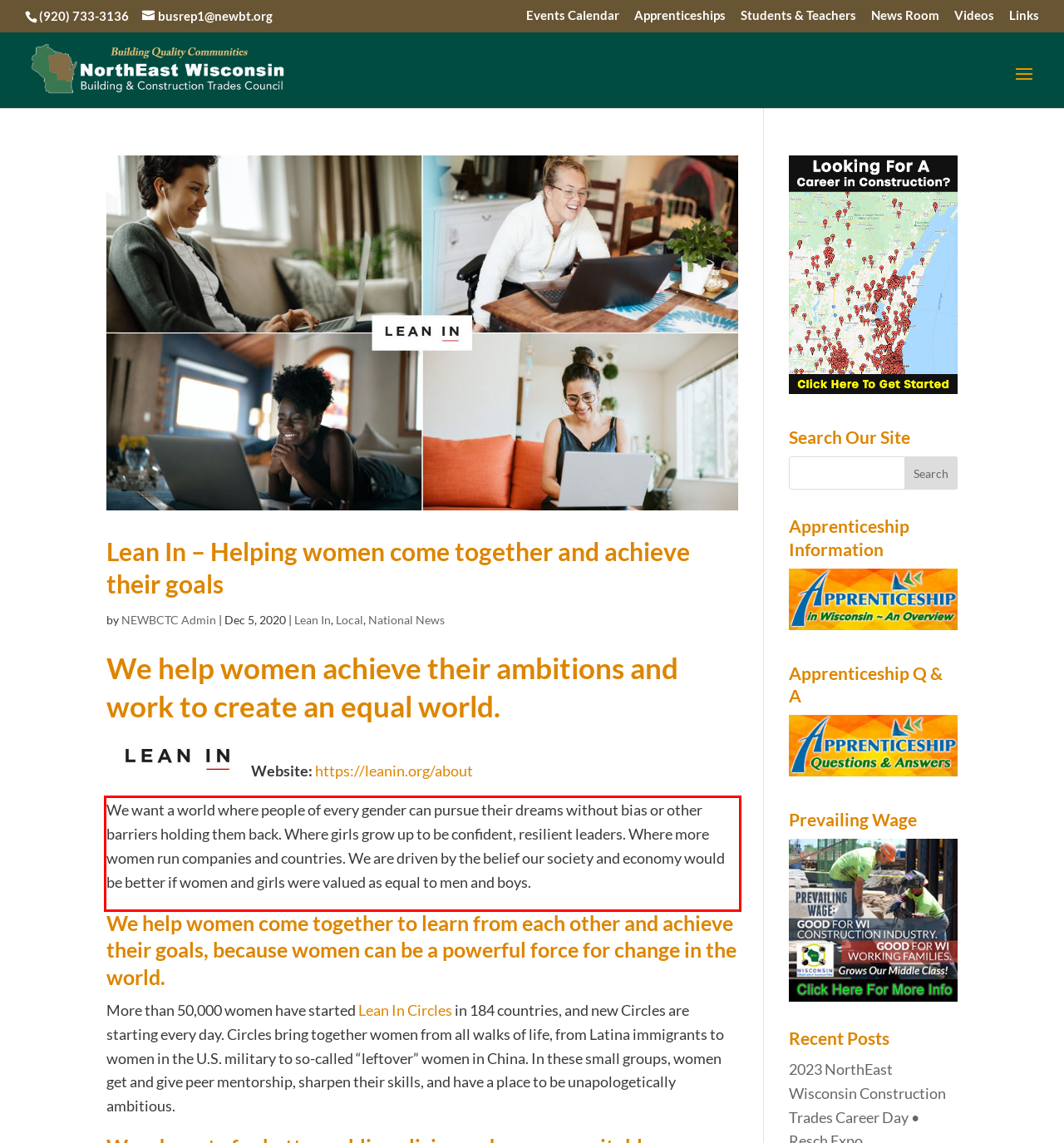Given a screenshot of a webpage, locate the red bounding box and extract the text it encloses.

We want a world where people of every gender can pursue their dreams without bias or other barriers holding them back. Where girls grow up to be confident, resilient leaders. Where more women run companies and countries. We are driven by the belief our society and economy would be better if women and girls were valued as equal to men and boys.